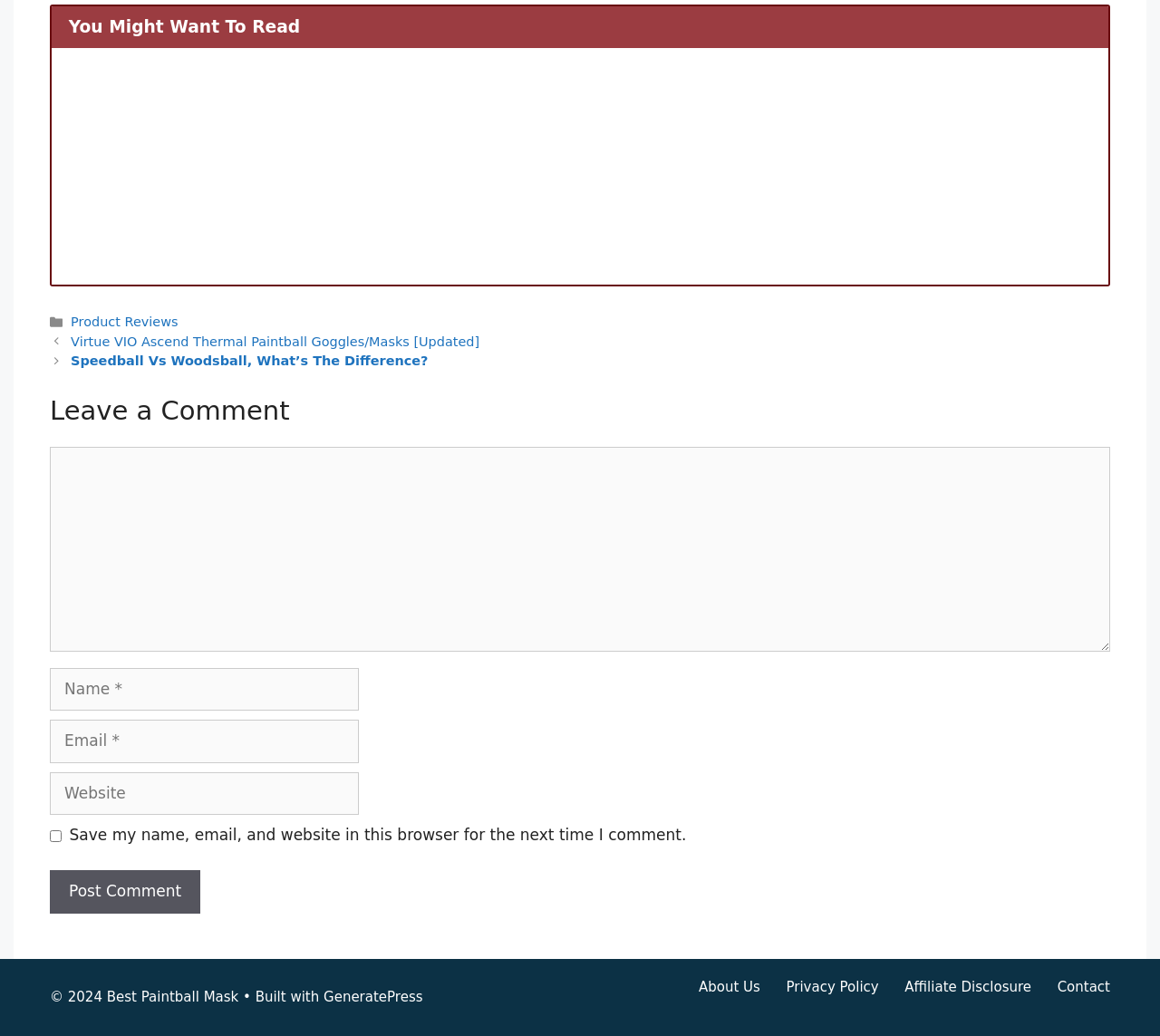Please specify the bounding box coordinates of the region to click in order to perform the following instruction: "Click on 'Post Comment'".

[0.043, 0.84, 0.173, 0.882]